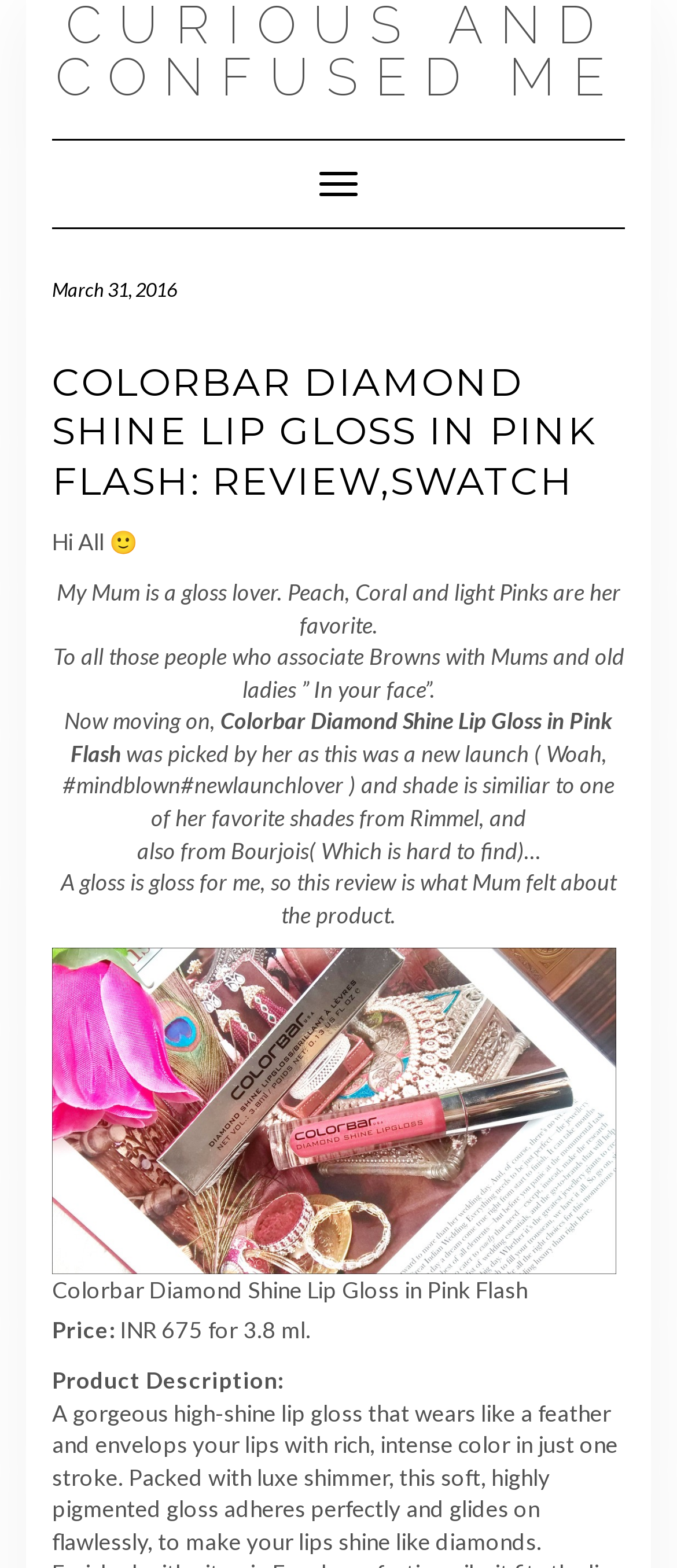What is the price of Colorbar Diamond Shine Lip Gloss in Pink Flash?
Please provide an in-depth and detailed response to the question.

The price of the product is mentioned in the webpage as 'Price: INR 675 for 3.8 ml.' which can be found in the section below the product description.